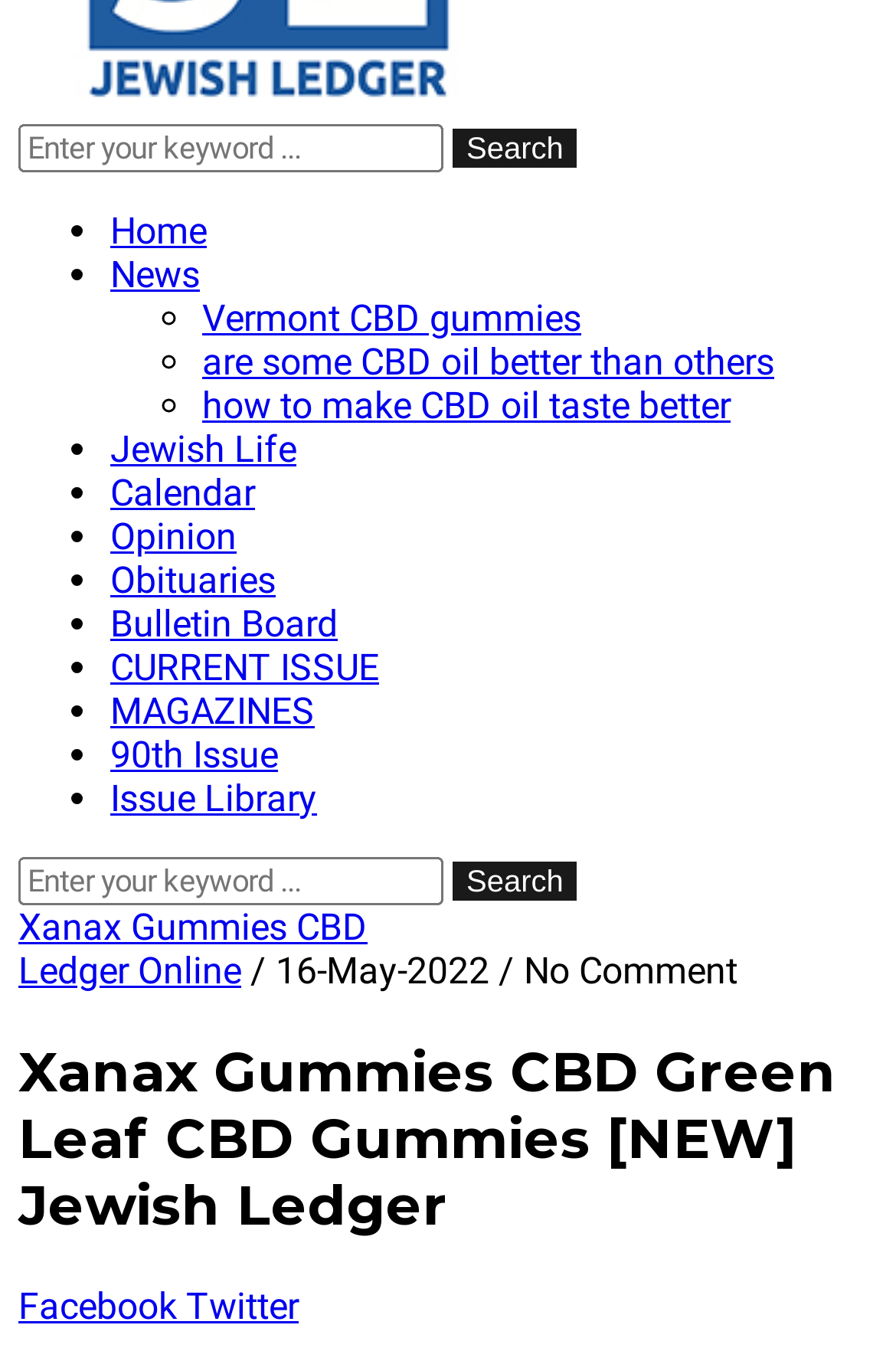Give a one-word or short-phrase answer to the following question: 
What is the purpose of the textbox?

Search